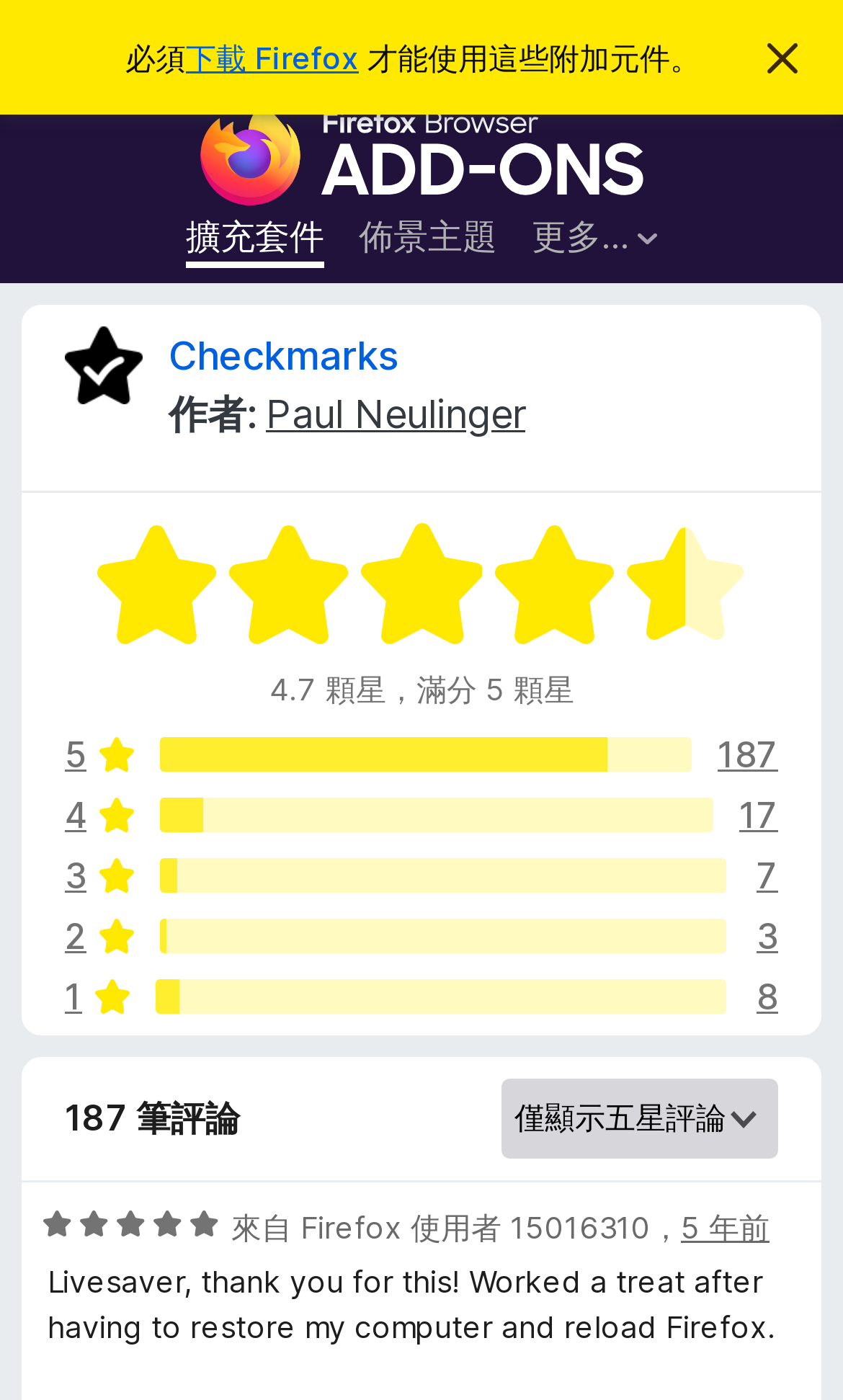Please give a one-word or short phrase response to the following question: 
How many reviews does Checkmarks have?

187